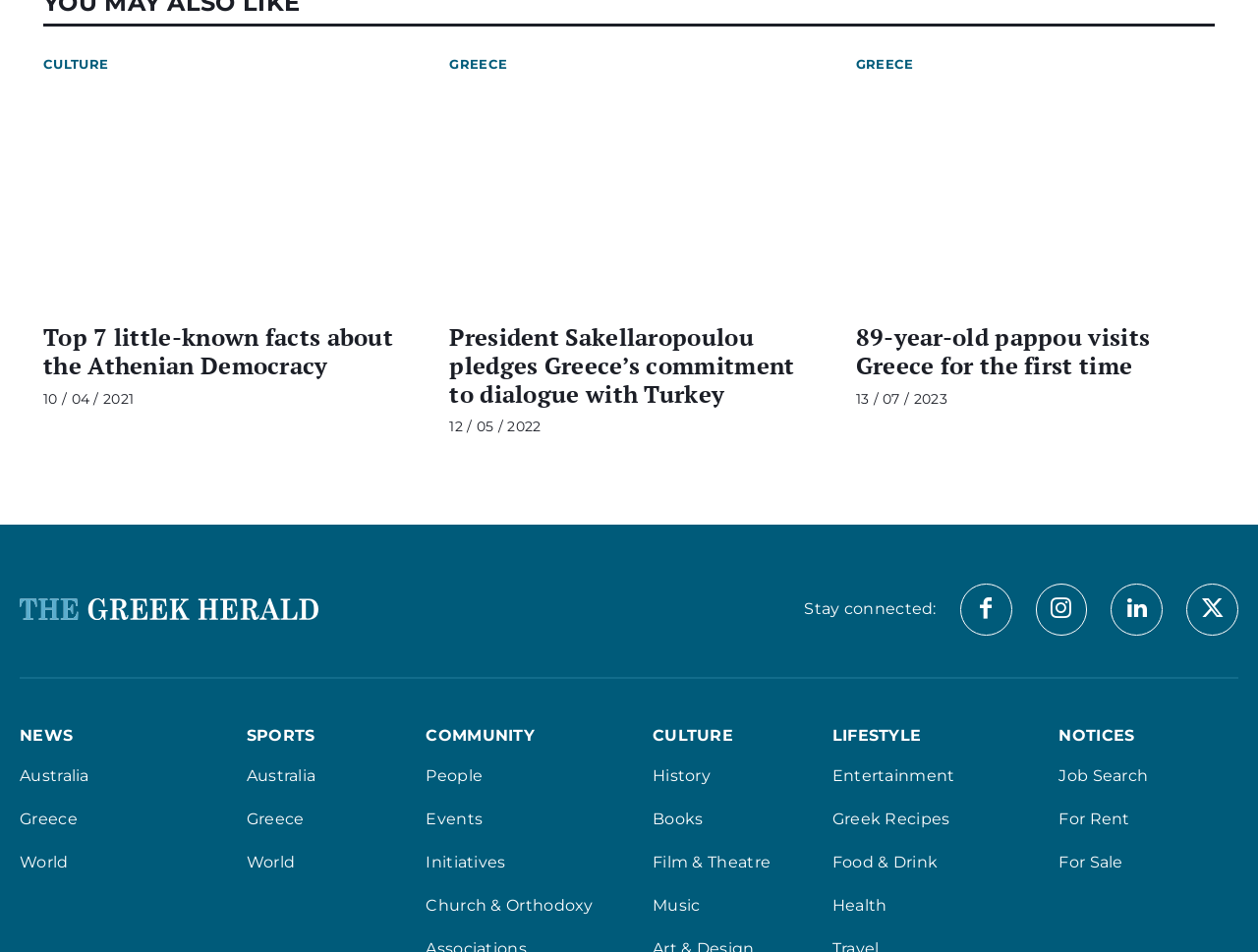What is the date of the article 'President Sakellaropoulou pledges Greece’s commitment to dialogue with Turkey'?
Please provide a single word or phrase as your answer based on the image.

12 / 05 / 2022